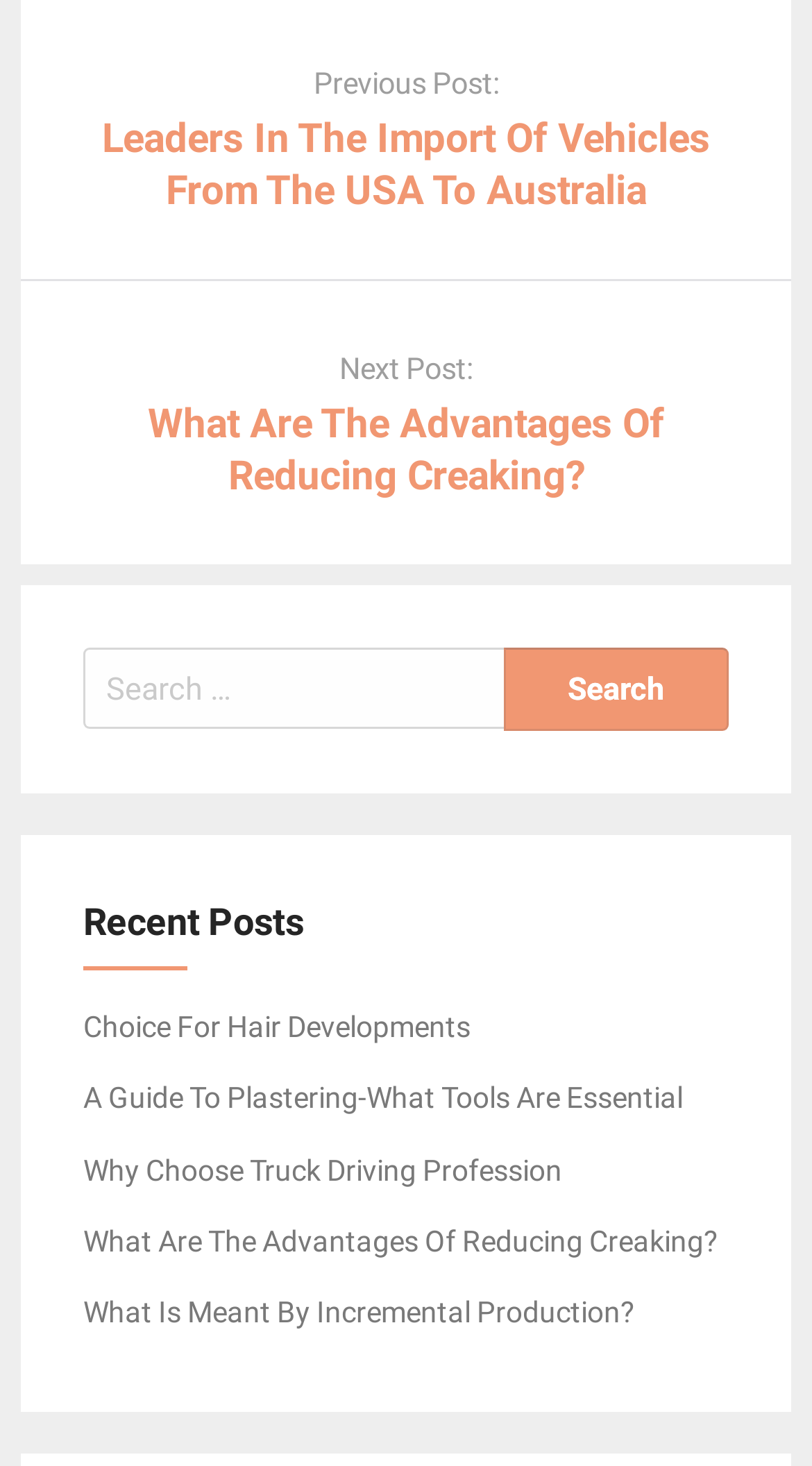Please identify the bounding box coordinates for the region that you need to click to follow this instruction: "View the post about leaders in the import of vehicles".

[0.126, 0.078, 0.874, 0.146]